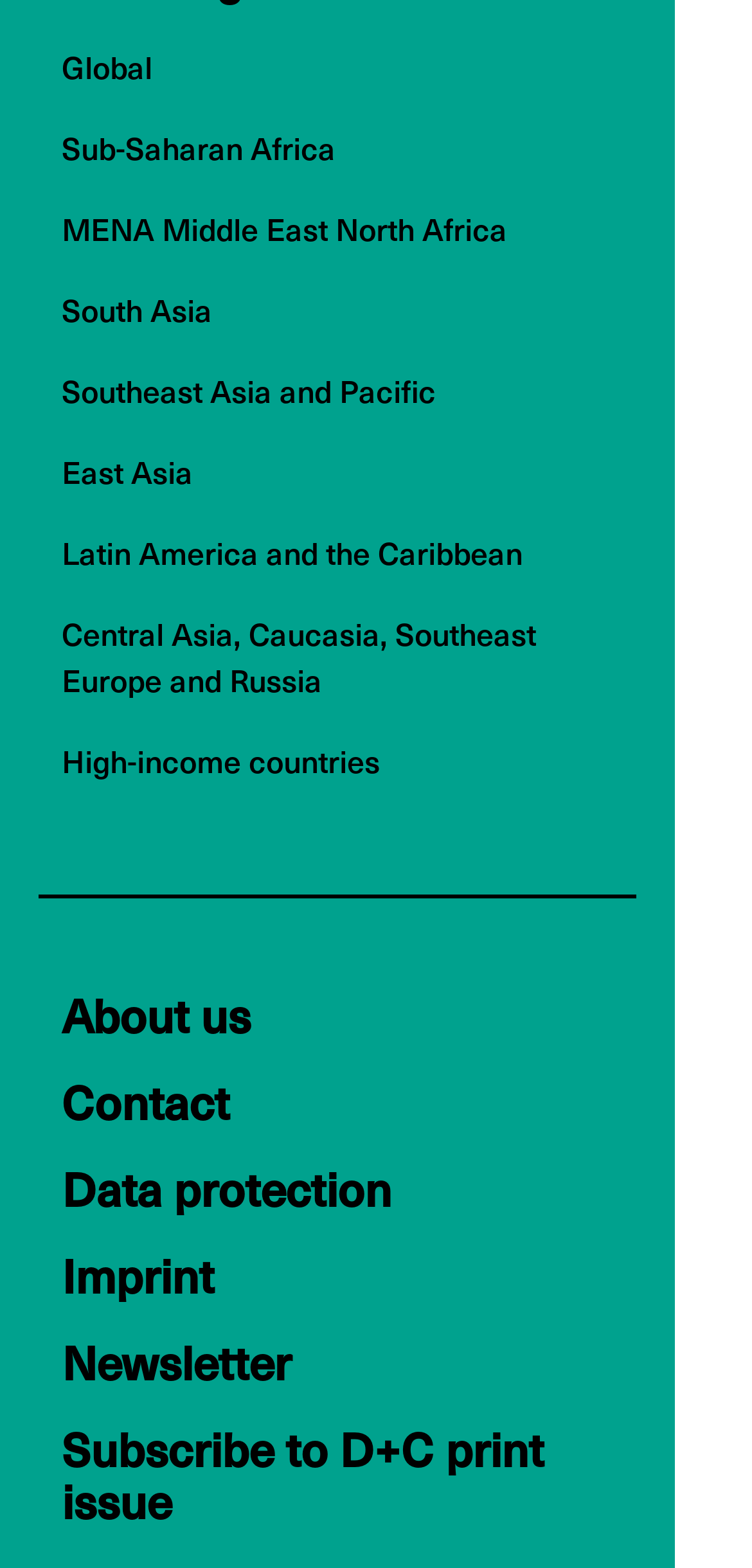Please use the details from the image to answer the following question comprehensively:
What is the first region listed in the footer?

I looked at the 'Footer Regions EN' section and found the first link, which is 'Global'.